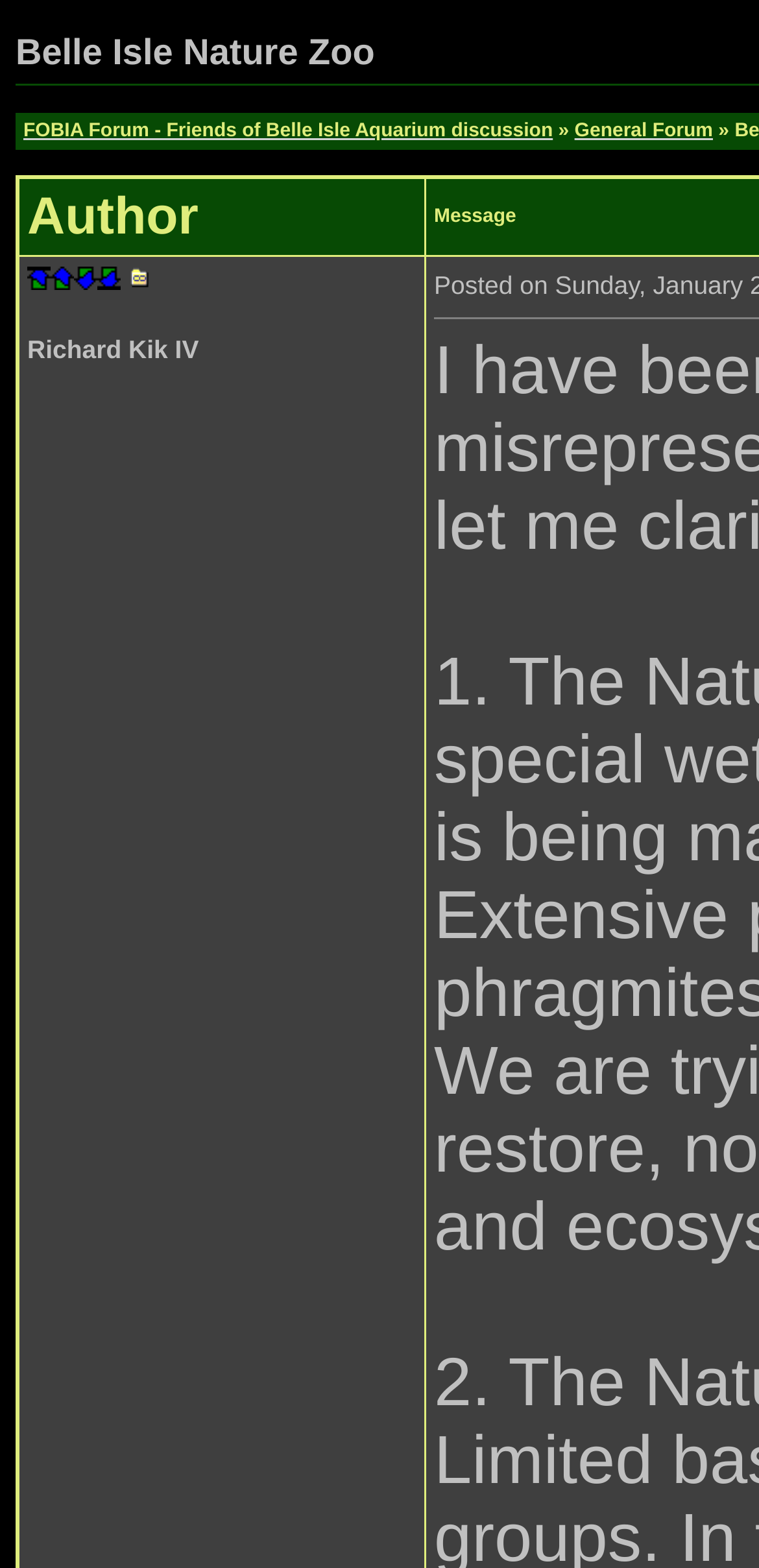Determine the bounding box for the described UI element: "General Forum".

[0.757, 0.077, 0.939, 0.09]